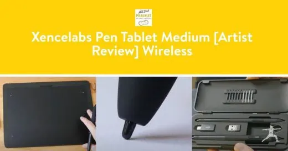Offer a detailed narrative of the image's content.

The image showcases the Xencelabs Pen Tablet Medium, a wireless device designed for artists. It features three segments: on the left, the sleek and minimalist back of the tablet; in the center, a close-up of the stylus, highlighting its ergonomic design and functionality; and on the right, an organized view of the tablet's accessories, including pens and adapters. This versatile tool aims to meet the needs of professional digital artists, offering a seamless drawing experience. The vibrant yellow background emphasizes the product's branding, making it visually striking and memorable, while the caption at the top indicates that this is part of an artist review, suggesting an in-depth exploration of the tablet's features, benefits, and performance.